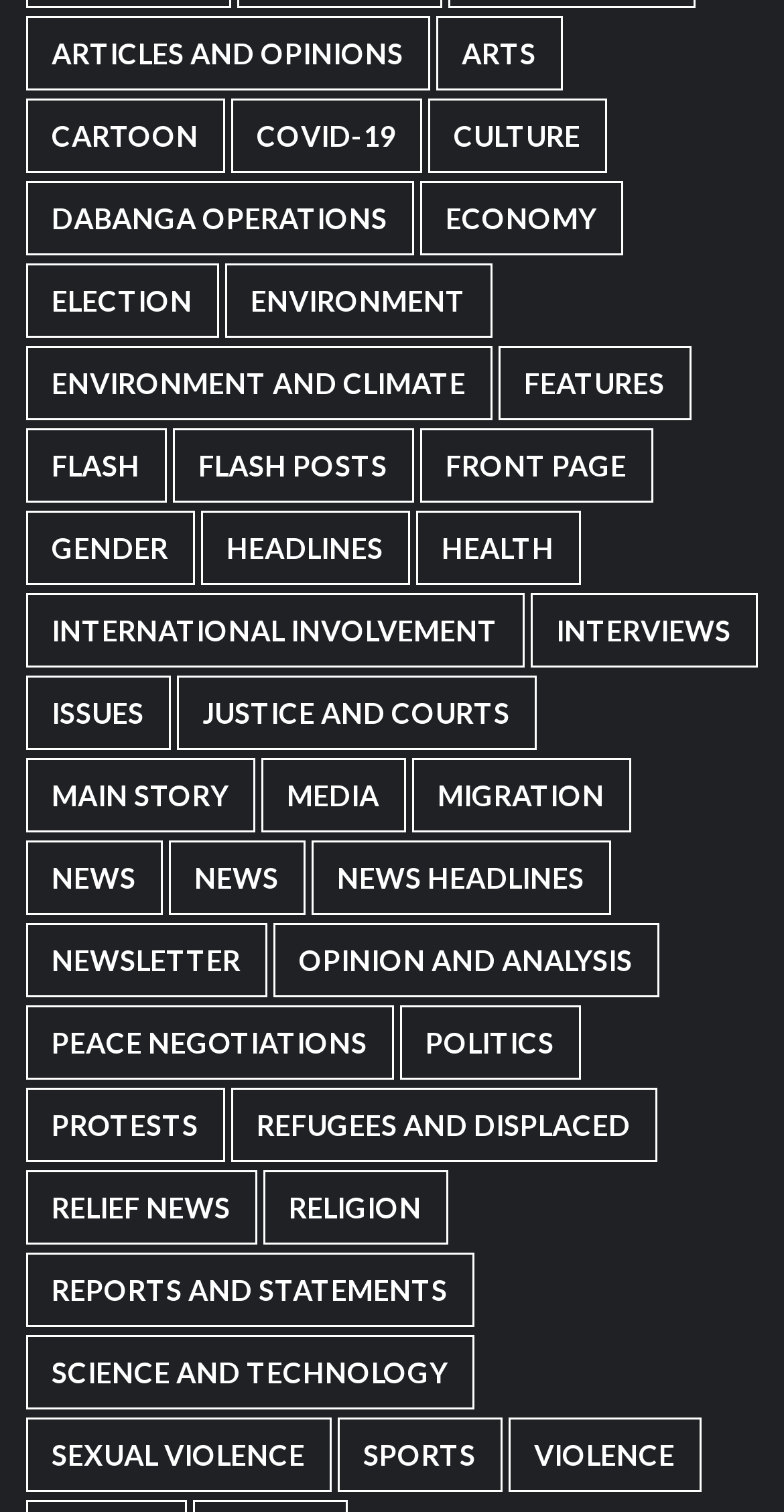How many items are in the 'Economy' category?
Relying on the image, give a concise answer in one word or a brief phrase.

398